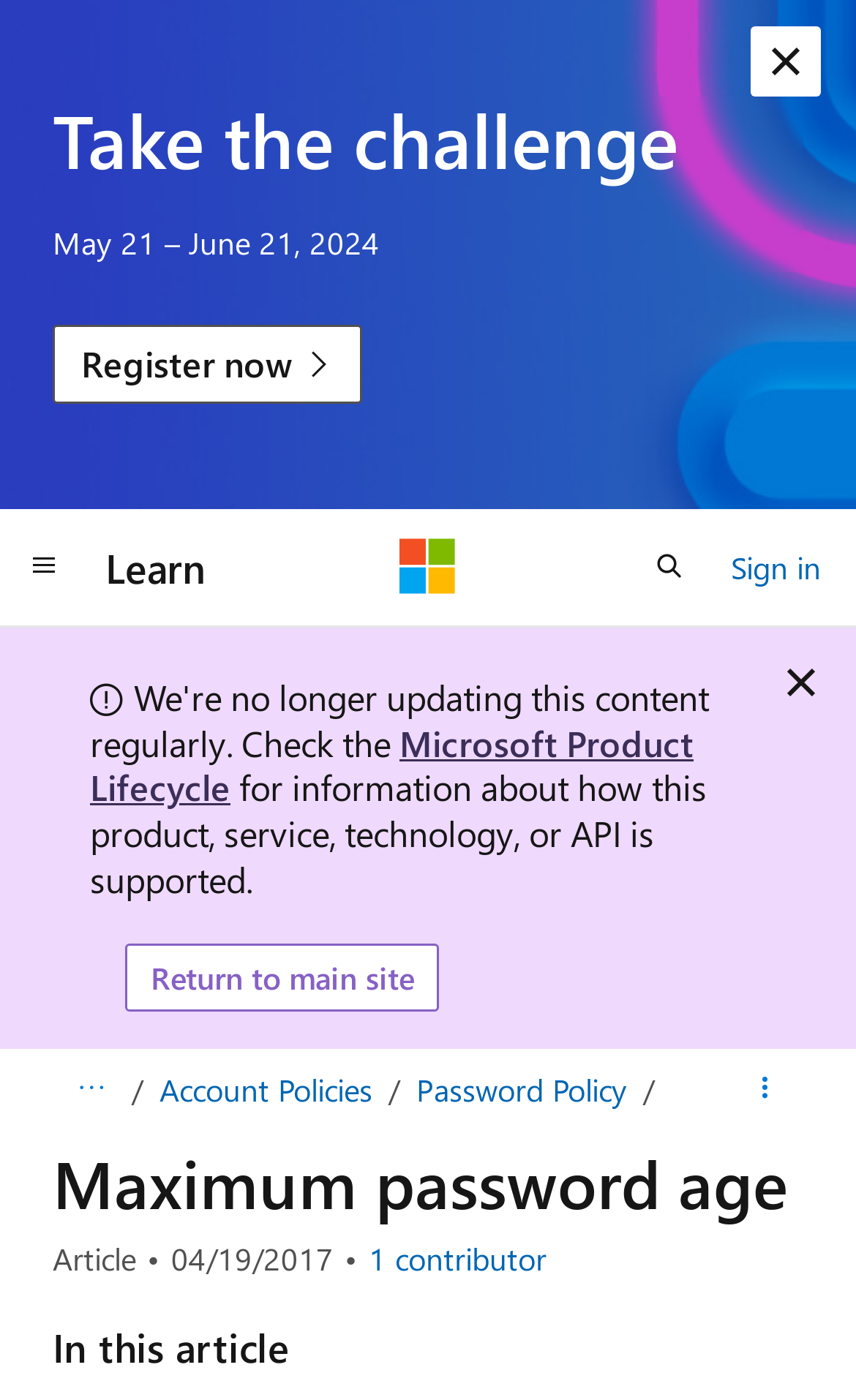Bounding box coordinates are to be given in the format (top-left x, top-left y, bottom-right x, bottom-right y). All values must be floating point numbers between 0 and 1. Provide the bounding box coordinate for the UI element described as: Learn

[0.103, 0.376, 0.262, 0.434]